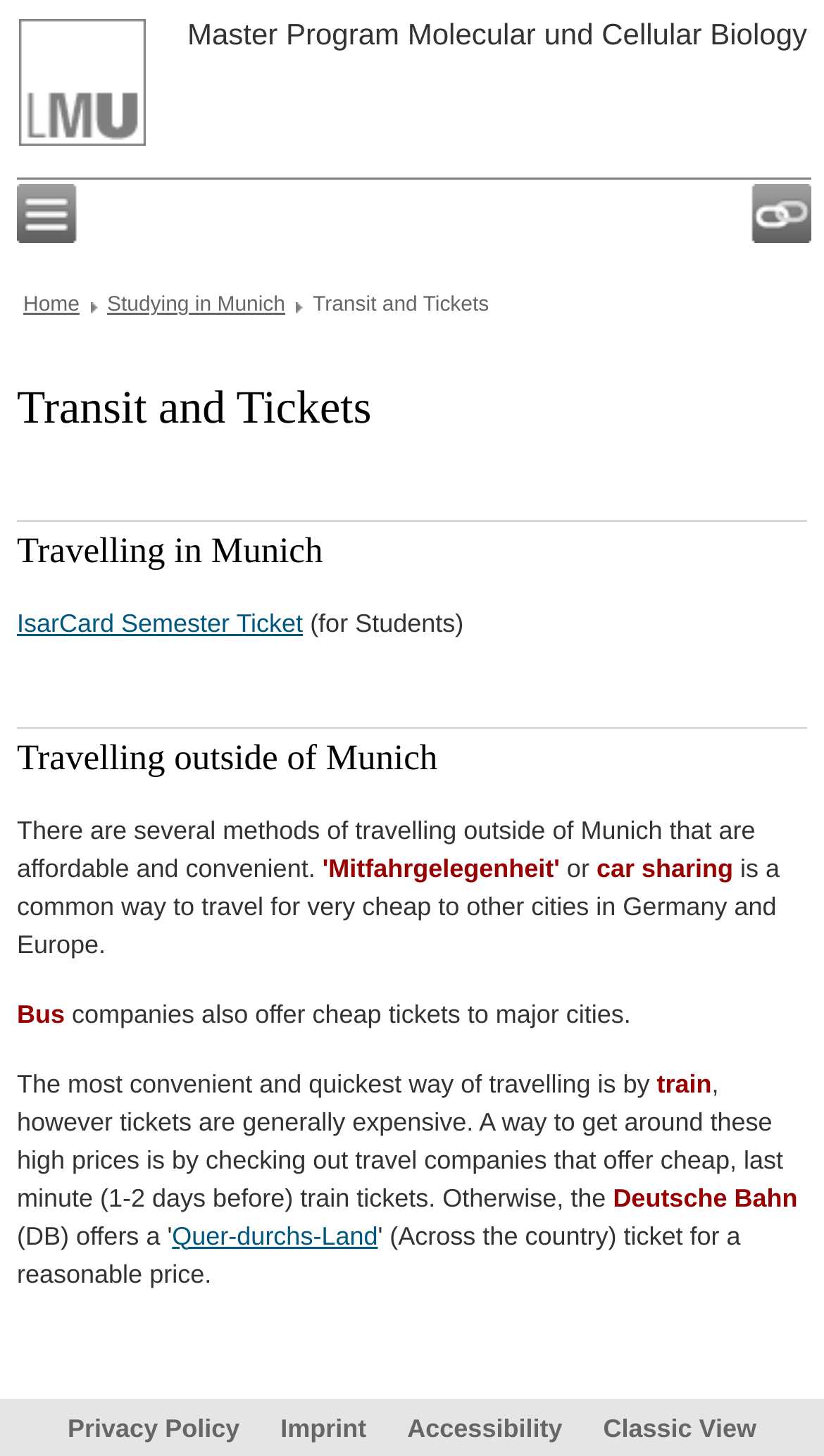Use the information in the screenshot to answer the question comprehensively: What are the methods of travelling outside of Munich?

The webpage lists three methods of travelling outside of Munich: car sharing, bus, and train. These options are mentioned as affordable and convenient ways to travel to other cities in Germany and Europe.